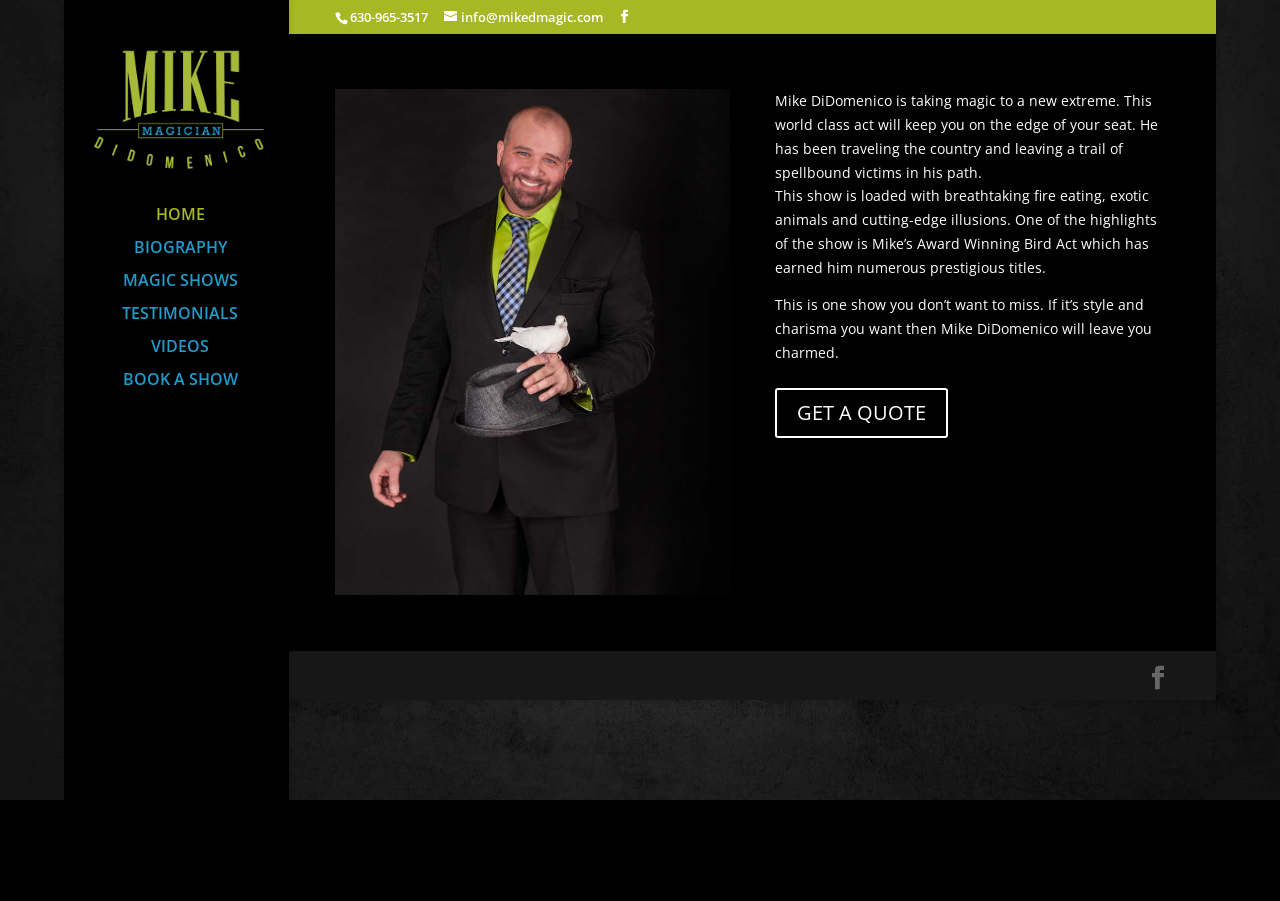Pinpoint the bounding box coordinates of the clickable element to carry out the following instruction: "click the phone number."

[0.274, 0.009, 0.335, 0.029]